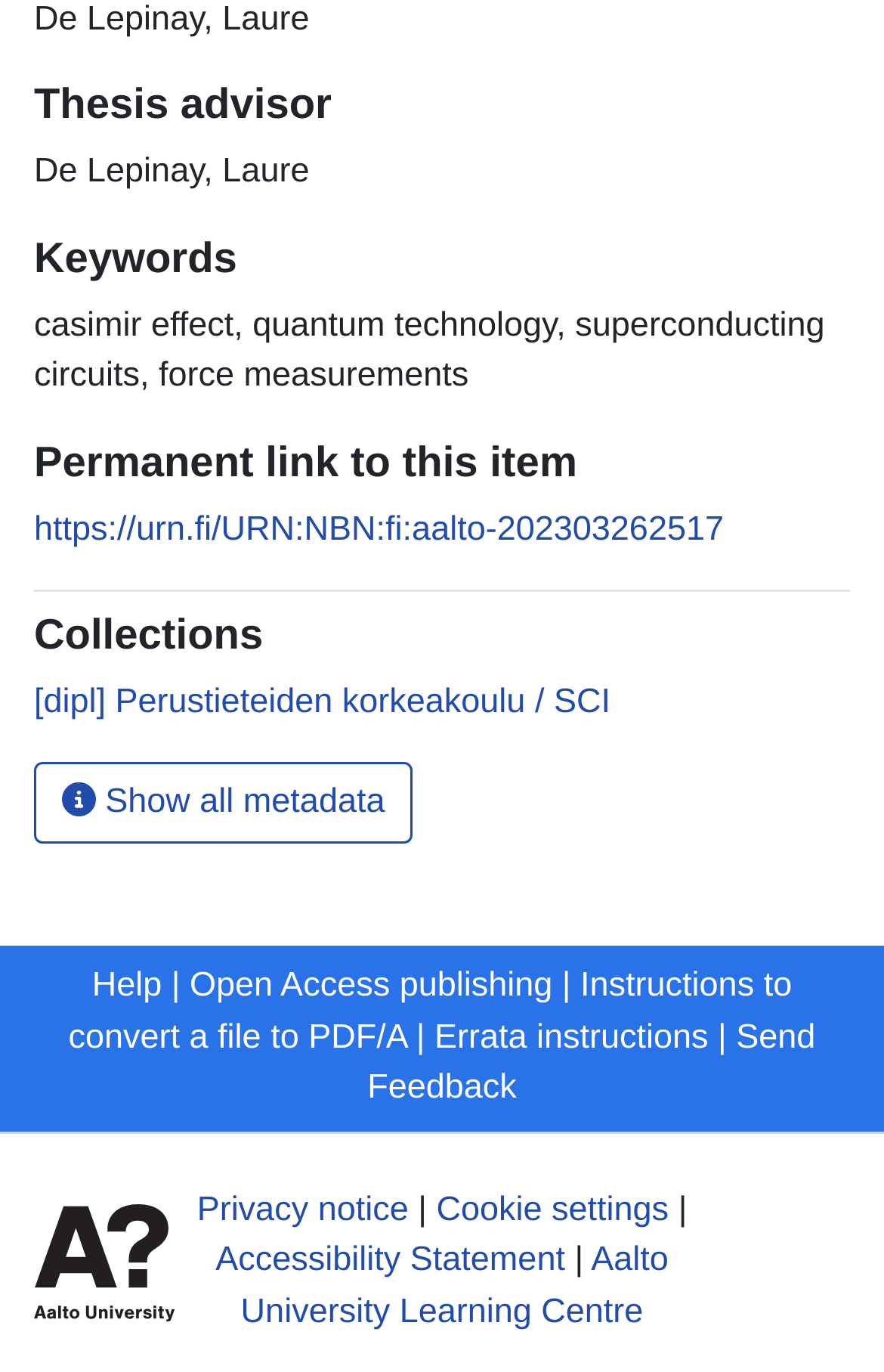Find the bounding box coordinates of the clickable area required to complete the following action: "Go to the Aalto University Learning Centre".

[0.272, 0.905, 0.756, 0.97]